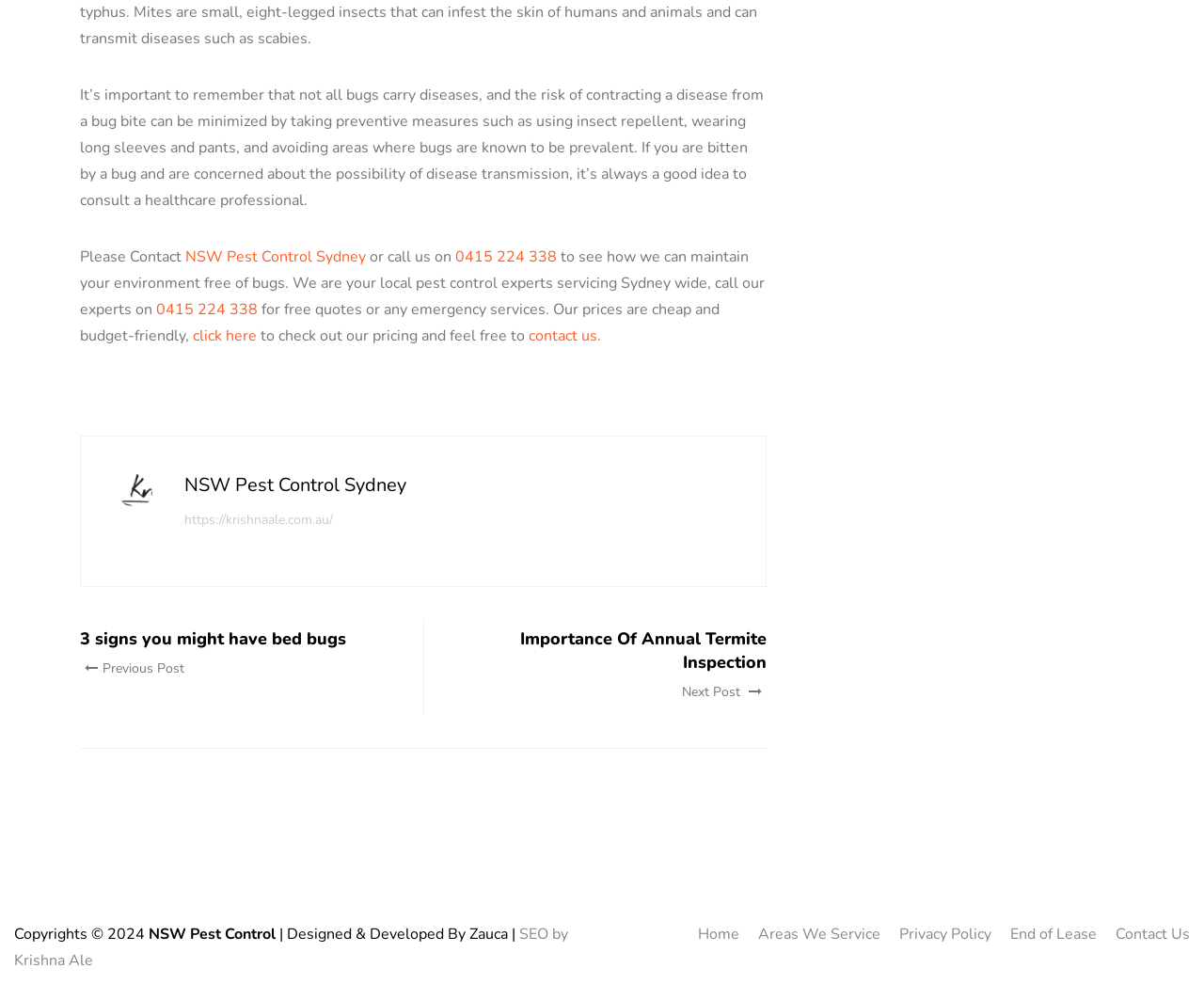Pinpoint the bounding box coordinates for the area that should be clicked to perform the following instruction: "Read about 3 signs you might have bed bugs".

[0.066, 0.627, 0.32, 0.678]